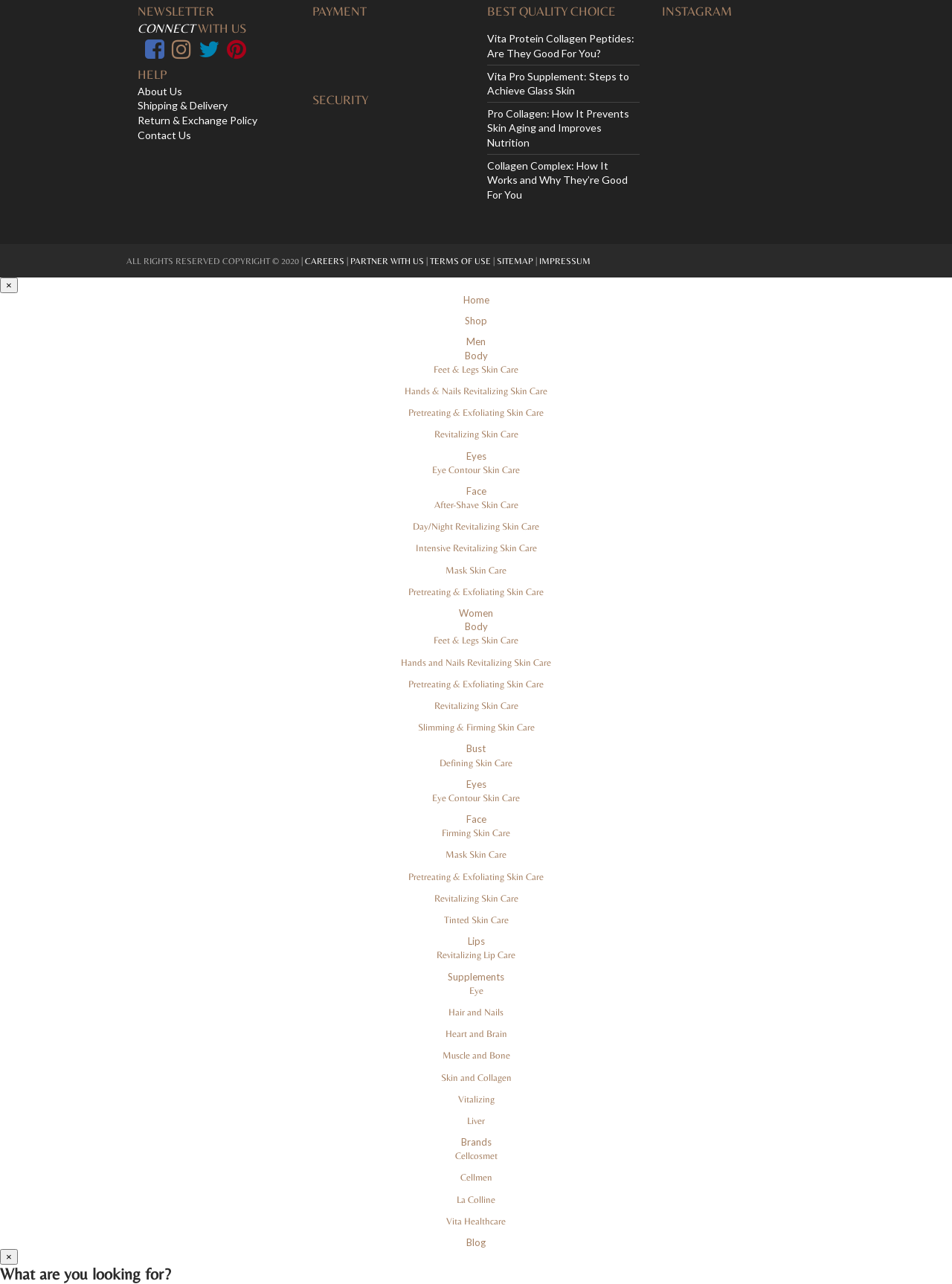Using the description: "Eyes", identify the bounding box of the corresponding UI element in the screenshot.

[0.489, 0.35, 0.511, 0.36]